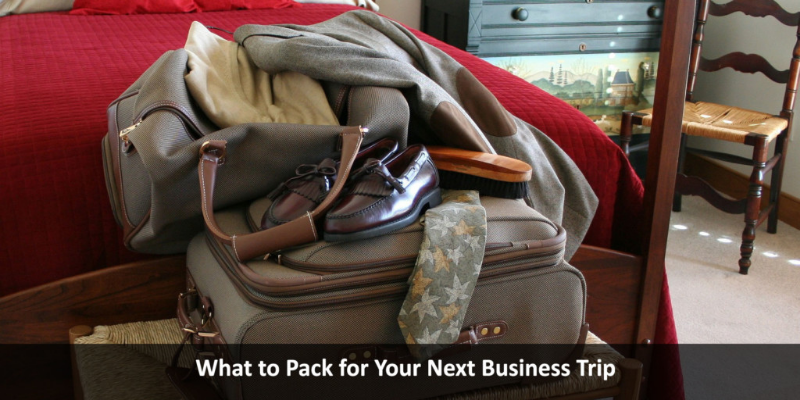Elaborate on all the features and components visible in the image.

The image features a neatly packed suitcase on a bed, symbolizing the essentials for a successful business trip. Resting on the suitcase are polished dress shoes and a folded tie, hinting at a professional attire vital for business engagements. A soft sweater and a brush can also be seen, suggesting thoughtful packing for comfort and grooming. The background showcases a cozy bedroom setting with a vibrant red bedspread and a vintage dresser, creating a warm, inviting atmosphere. The title overlay reads, "What to Pack for Your Next Business Trip," emphasizing the article's focus on packing essentials and tips geared towards business travelers.